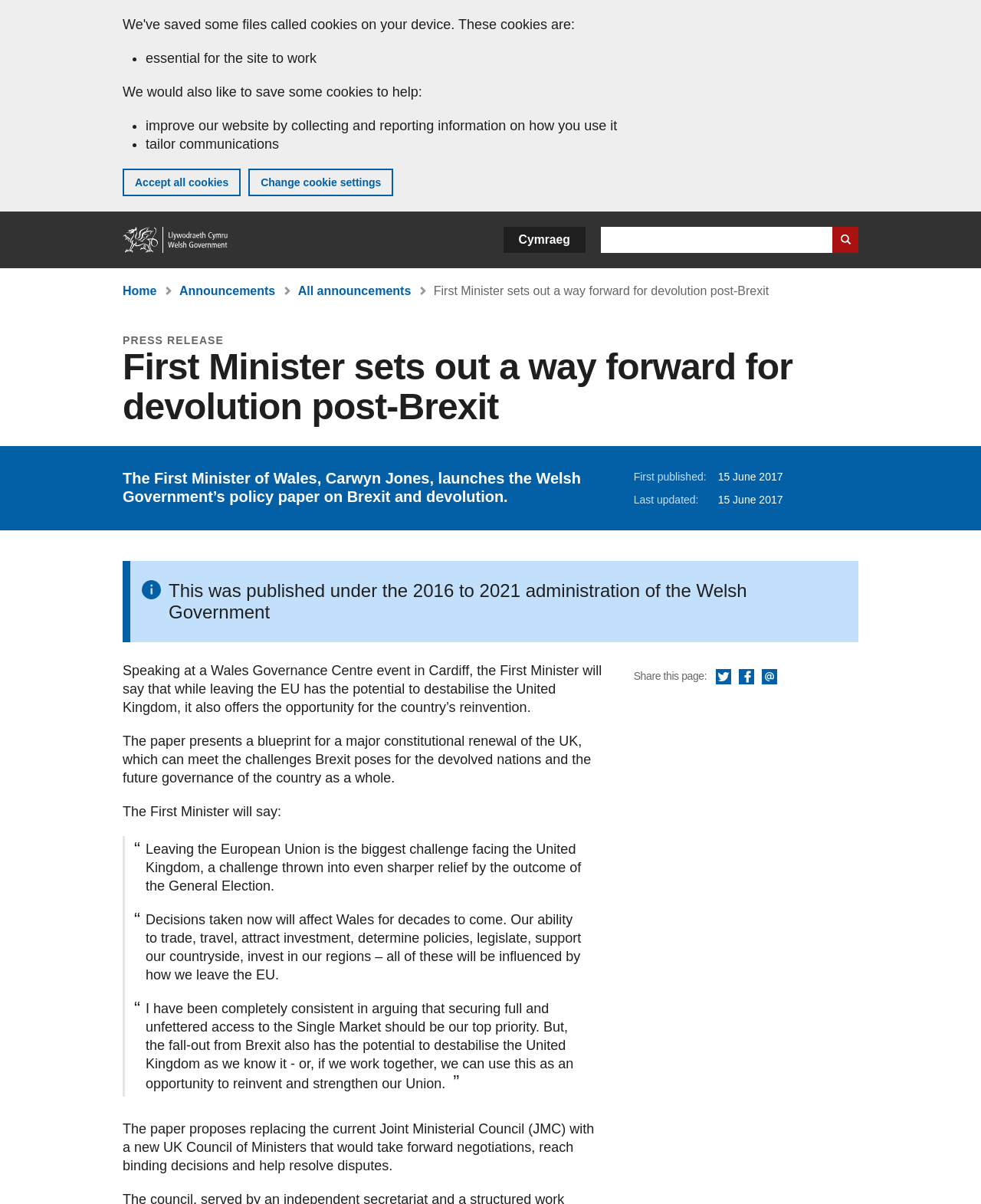Identify the bounding box coordinates of the element to click to follow this instruction: 'Go to Home'. Ensure the coordinates are four float values between 0 and 1, provided as [left, top, right, bottom].

[0.125, 0.188, 0.234, 0.21]